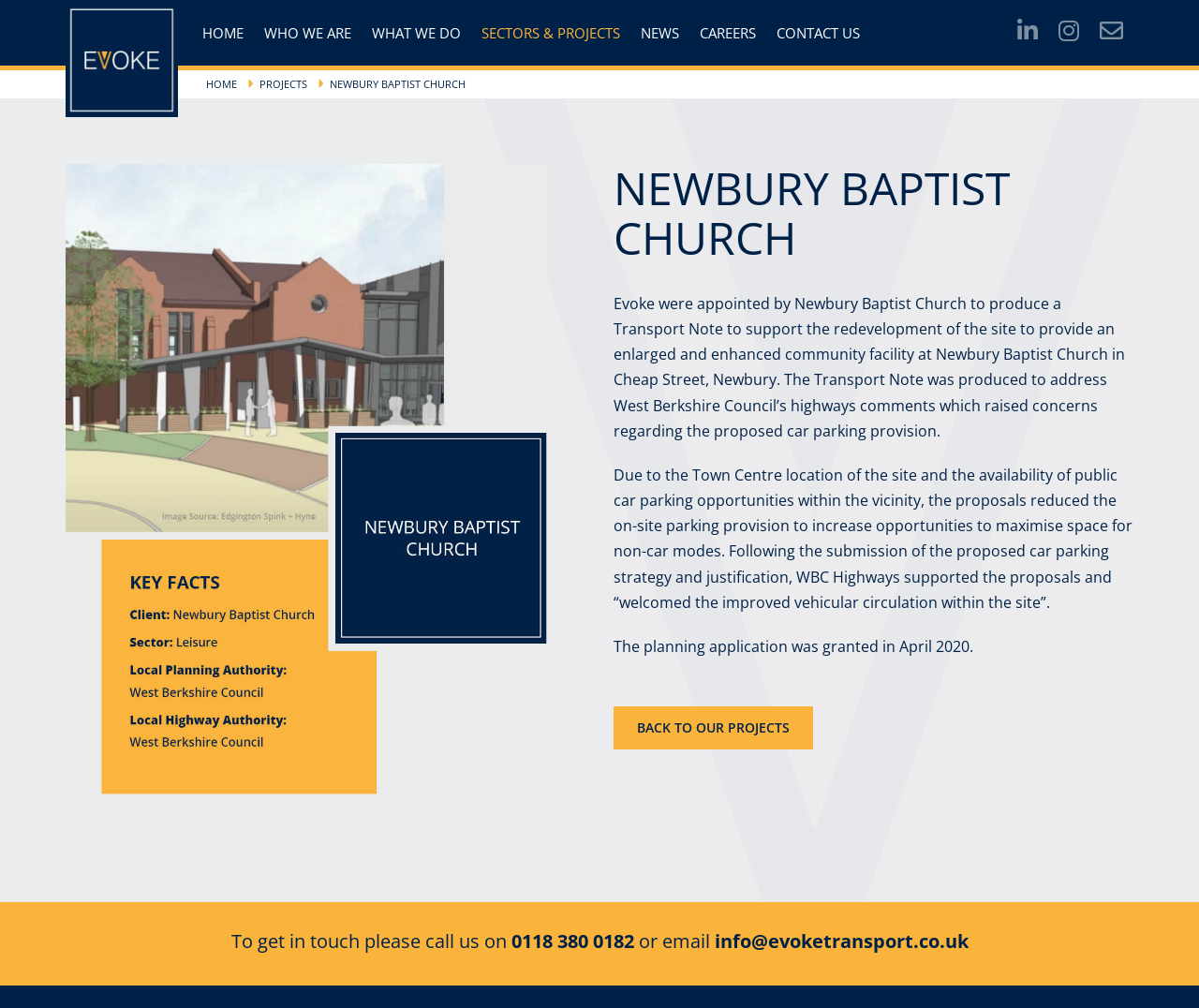Explain the webpage's layout and main content in detail.

The webpage is about a project by Evoke Transport, a company that provides transport solutions, for Newbury Baptist Church. At the top left corner, there is an Evoke logo, which is an image. Next to it, there is a navigation menu with links to different sections of the website, including HOME, WHO WE ARE, WHAT WE DO, SECTORS & PROJECTS, NEWS, CAREERS, and CONTACT US. 

Below the navigation menu, there is a secondary navigation menu with links to HOME and PROJECTS. To the right of this menu, there is a heading that reads "NEWBURY BAPTIST CHURCH" in a larger font size. Below this heading, there is a paragraph of text that describes the project, which is about producing a Transport Note to support the redevelopment of the site at Newbury Baptist Church in Cheap Street. 

The text explains that the Transport Note was produced to address West Berkshire Council's highways comments regarding the proposed car parking provision. It also mentions that the proposals reduced the on-site parking provision to increase opportunities to maximise space for non-car modes, and that the planning application was granted in April 2020.

To the left of the text, there is an image that displays project key facts. At the bottom of the page, there is a call-to-action section with a phone number and an email address to get in touch with the company. There are also three social media links at the top right corner of the page.